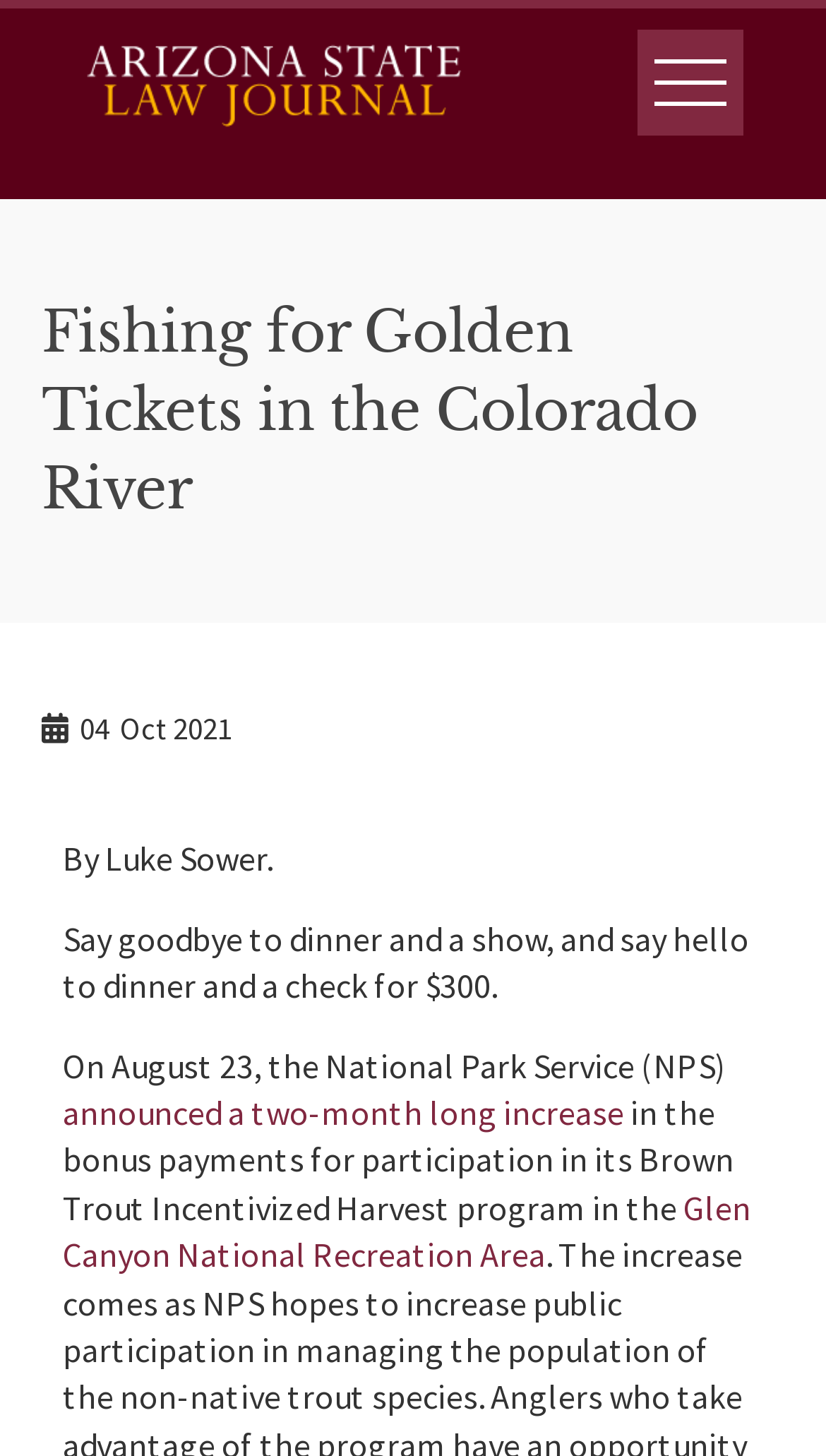Provide a one-word or brief phrase answer to the question:
What is the program mentioned in the article?

Brown Trout Incentivized Harvest